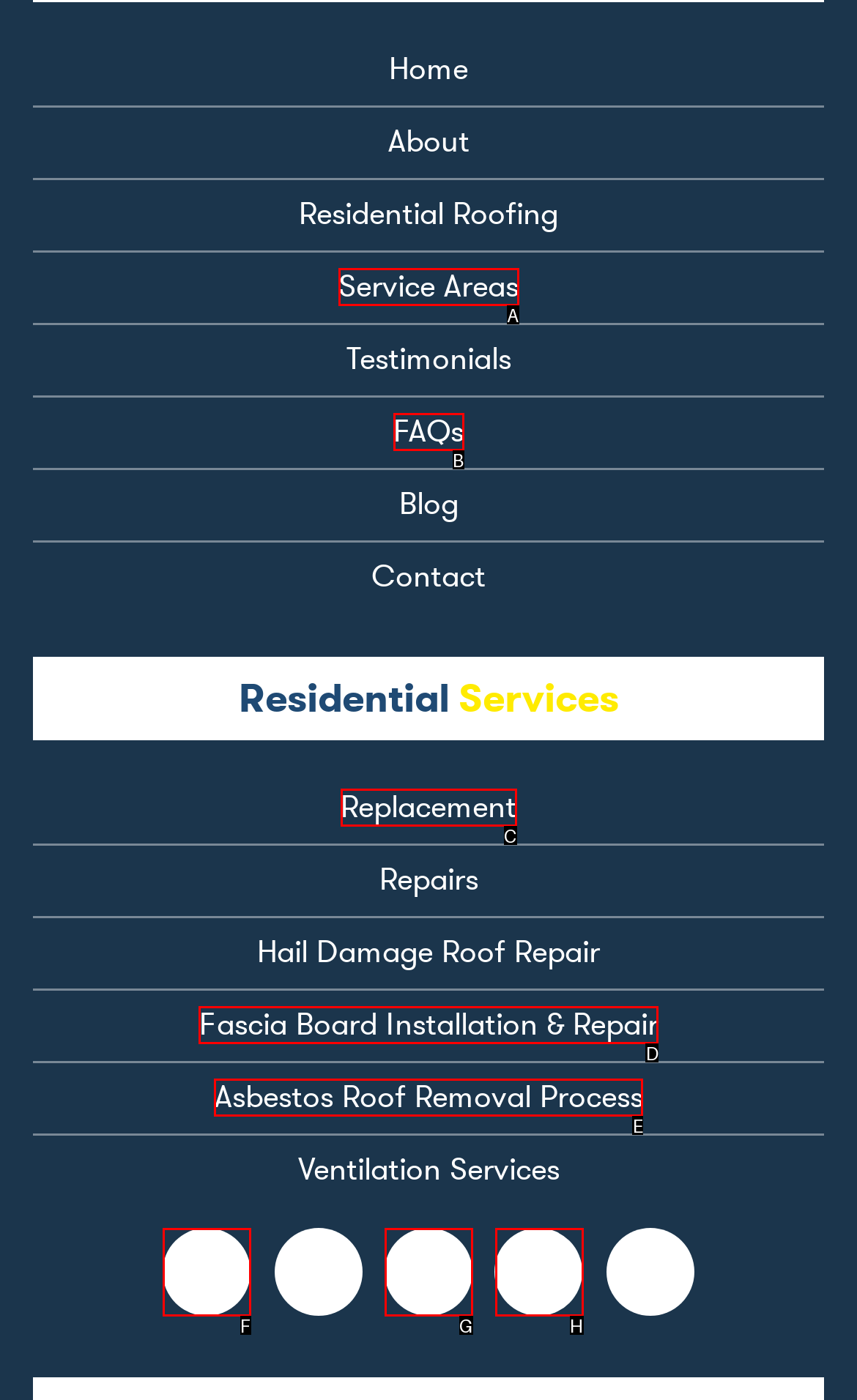Find the option that matches this description: Replacement
Provide the corresponding letter directly.

C